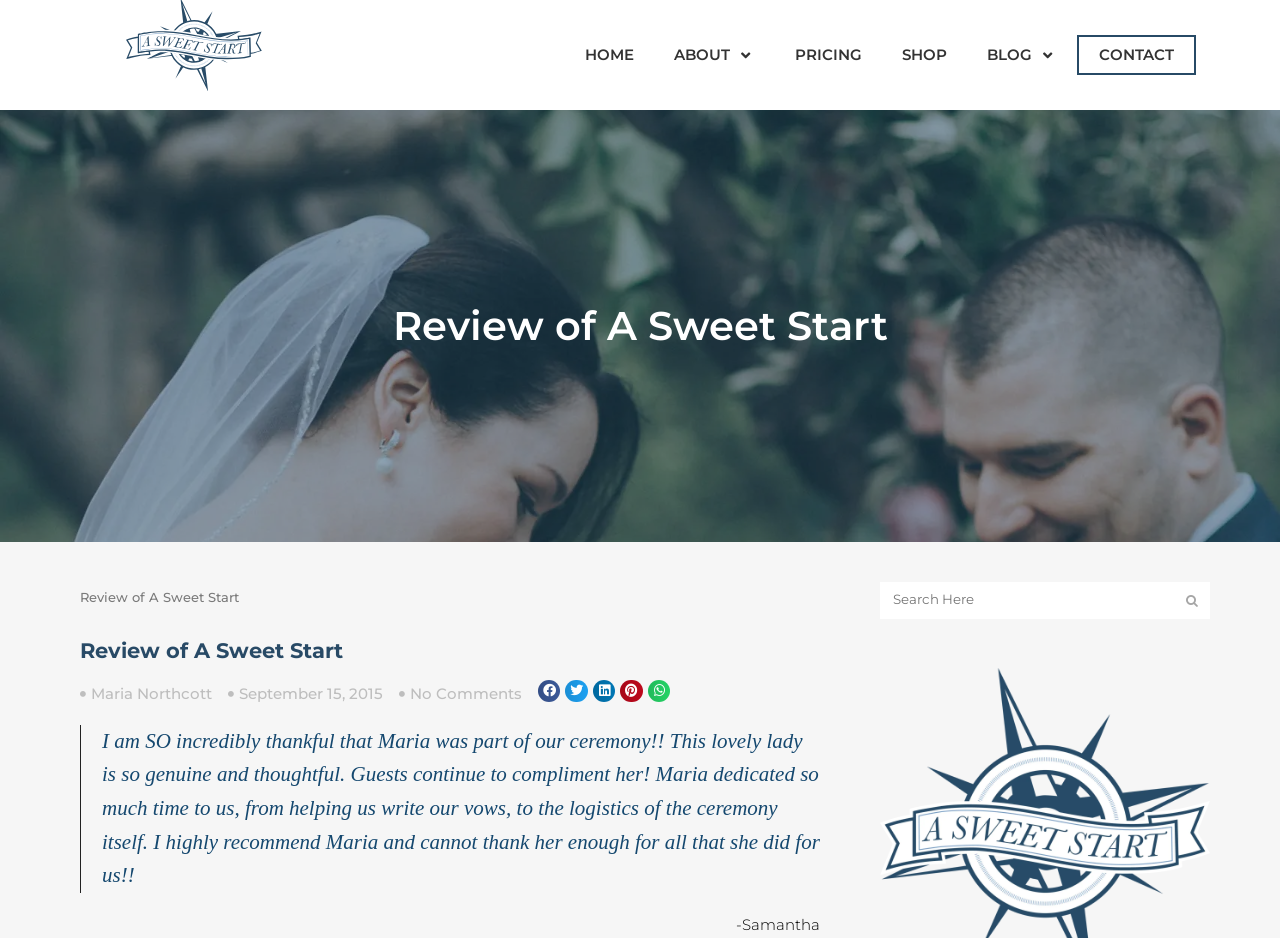Please locate the bounding box coordinates for the element that should be clicked to achieve the following instruction: "share on facebook". Ensure the coordinates are given as four float numbers between 0 and 1, i.e., [left, top, right, bottom].

[0.42, 0.725, 0.438, 0.749]